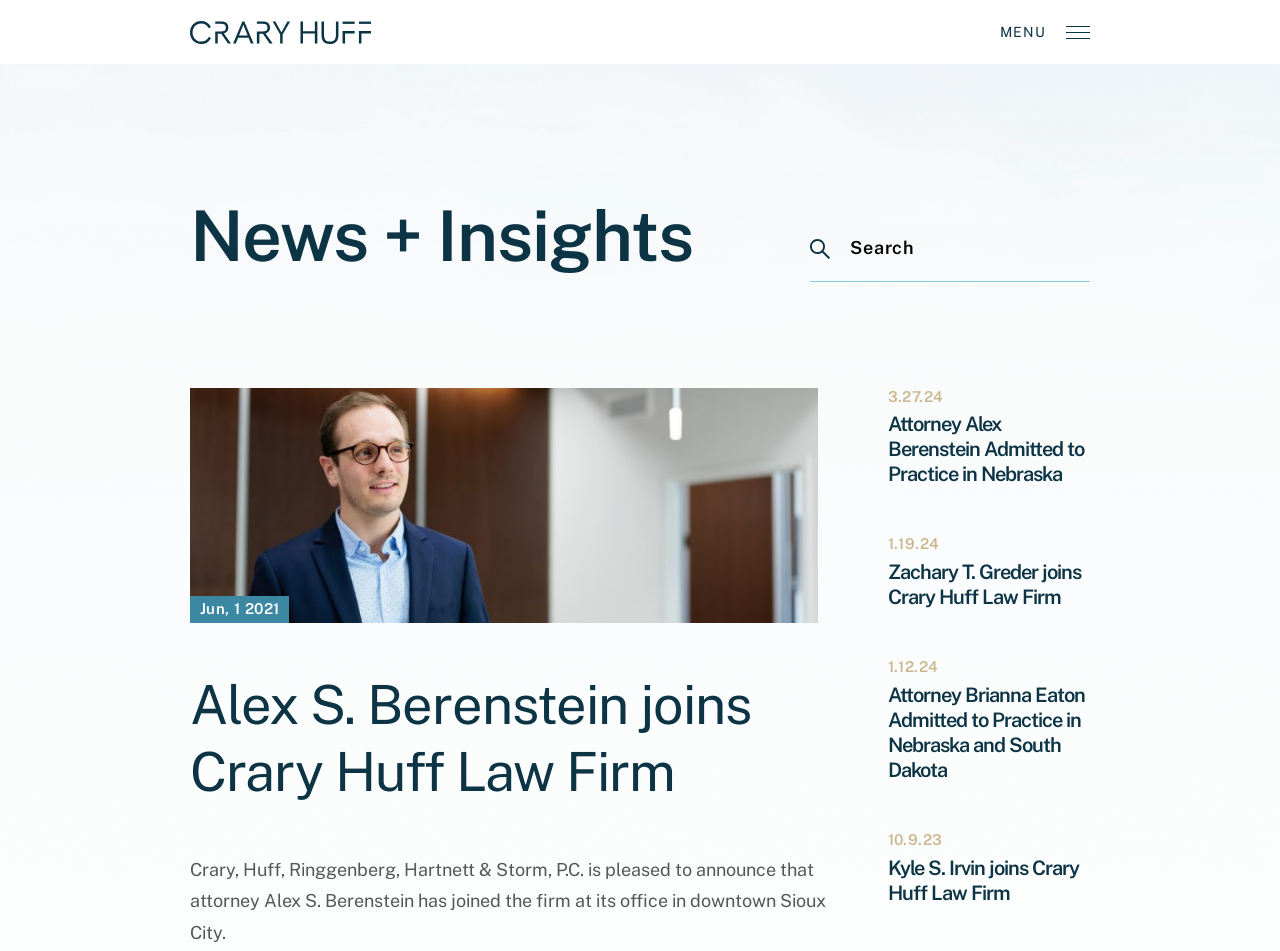Kindly respond to the following question with a single word or a brief phrase: 
What is the purpose of the button 'Toggle main navigation'?

to toggle main navigation